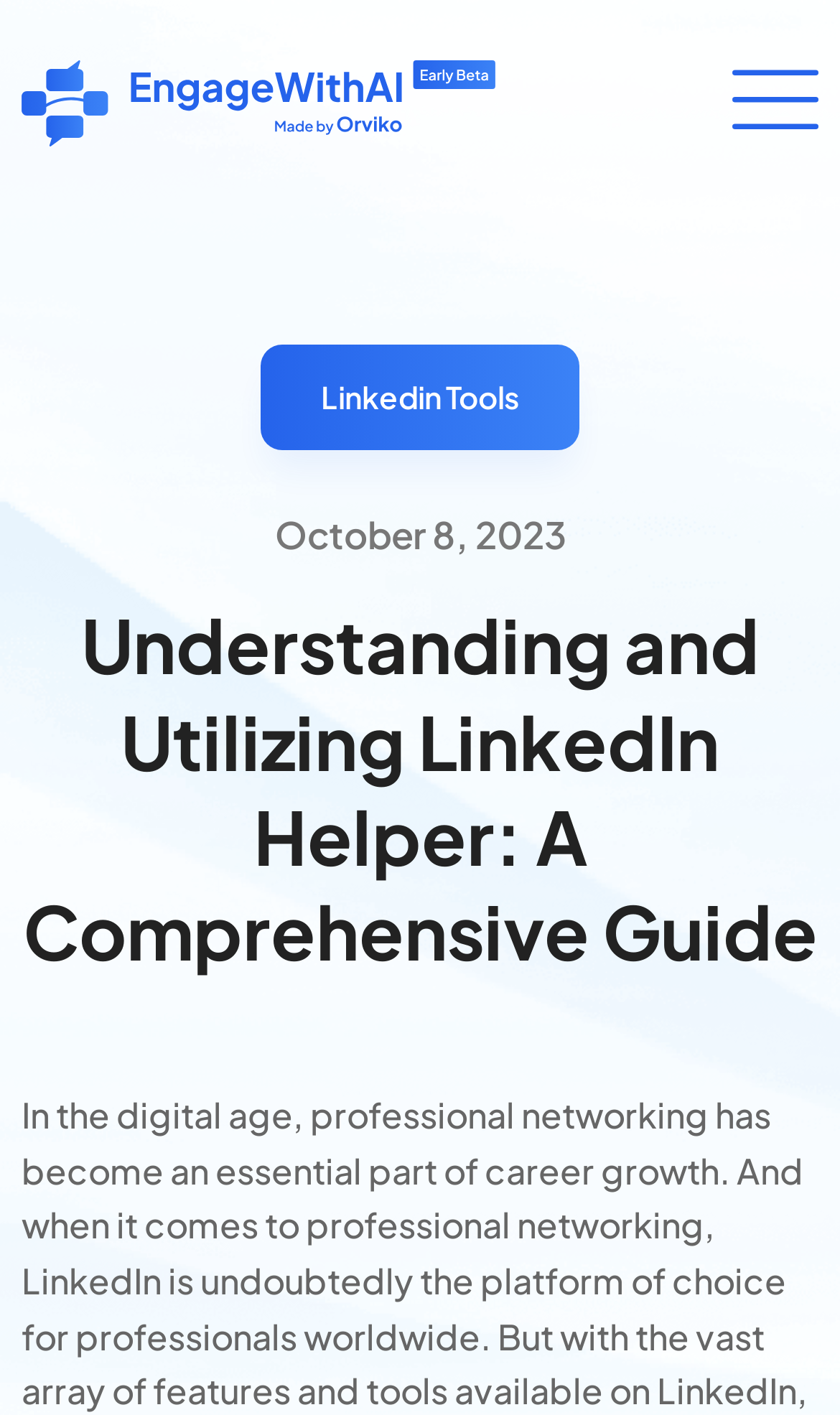What is the date mentioned on the webpage?
Look at the image and construct a detailed response to the question.

The date is mentioned in the static text element with the bounding box coordinates [0.327, 0.36, 0.673, 0.394], which indicates that it is a specific date mentioned on the webpage.